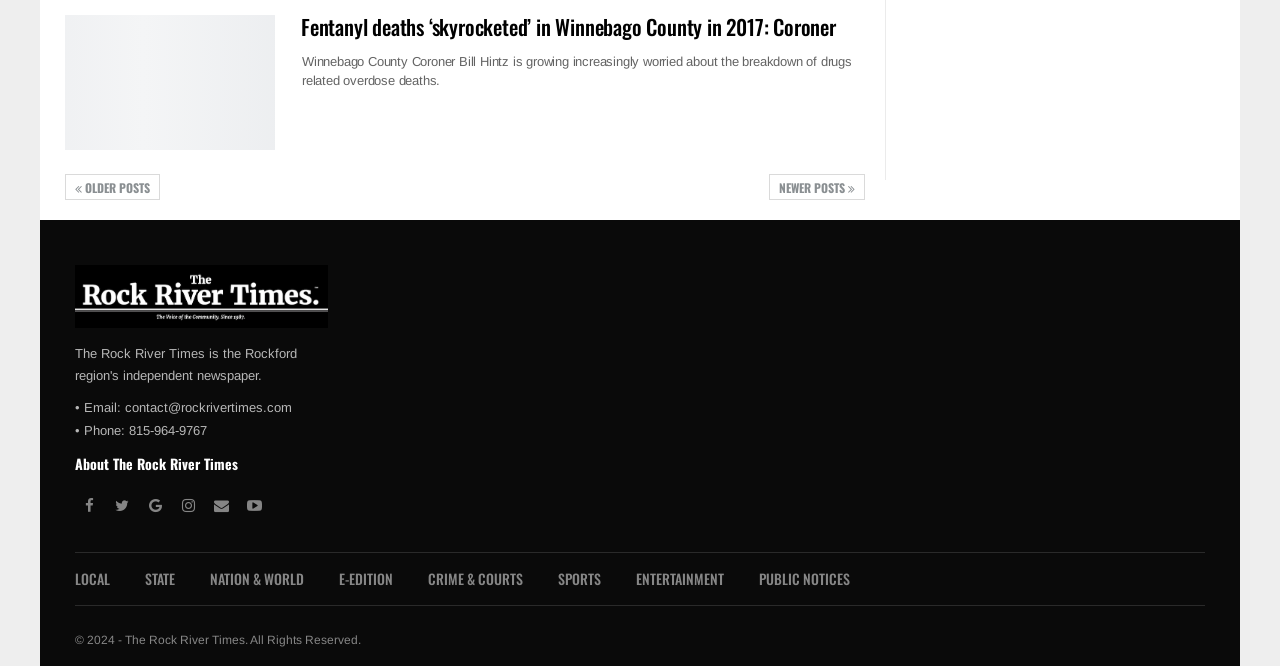How can users navigate to older posts?
Using the details from the image, give an elaborate explanation to answer the question.

Users can navigate to older posts by clicking the 'OLDER POSTS' link located at the top of the webpage, which is indicated by the arrow icon.